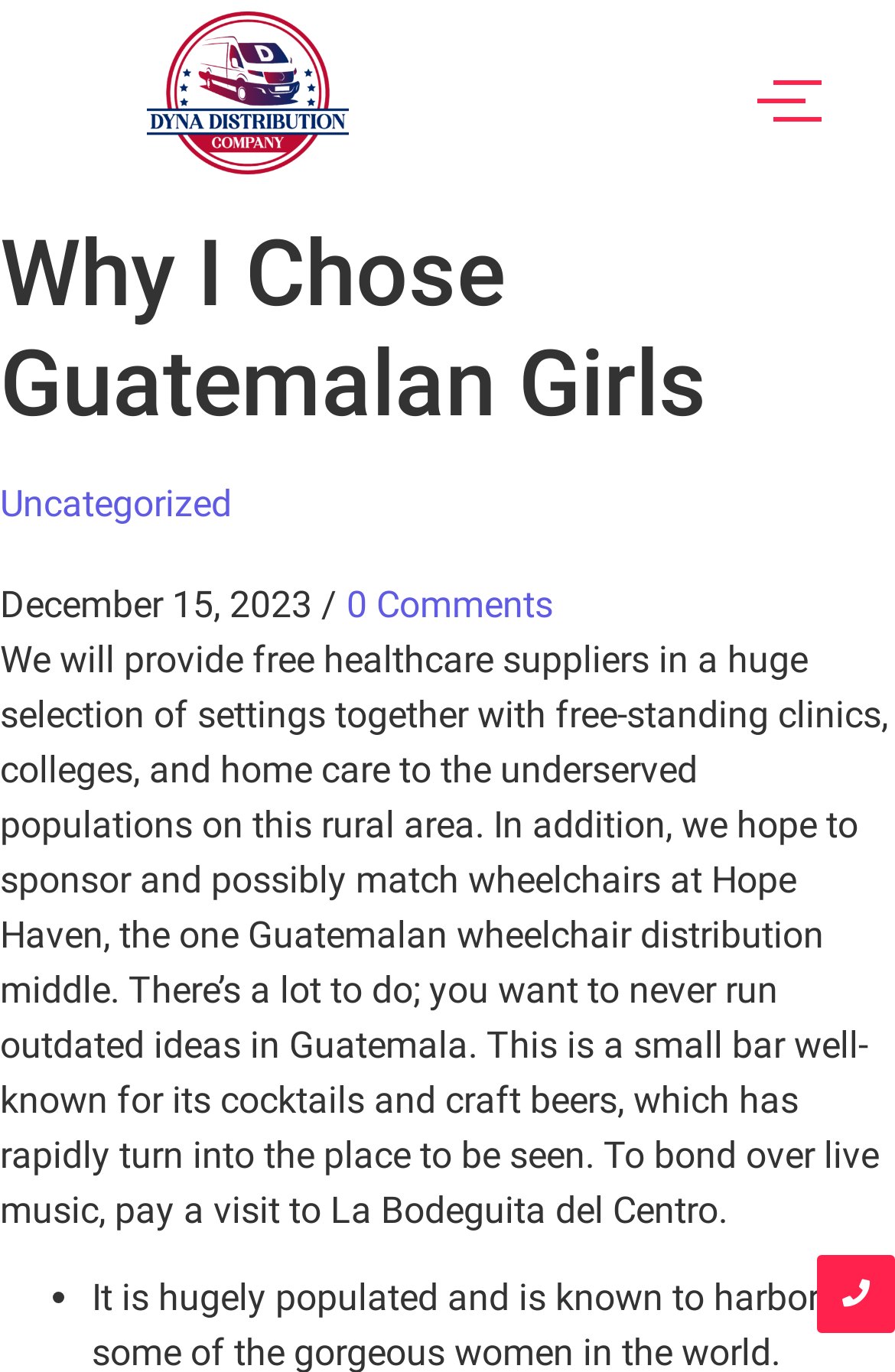What type of establishment is mentioned for live music?
Utilize the image to construct a detailed and well-explained answer.

According to the webpage, La Bodeguita del Centro is a place to visit for live music, which suggests that it is a bar or a music venue.